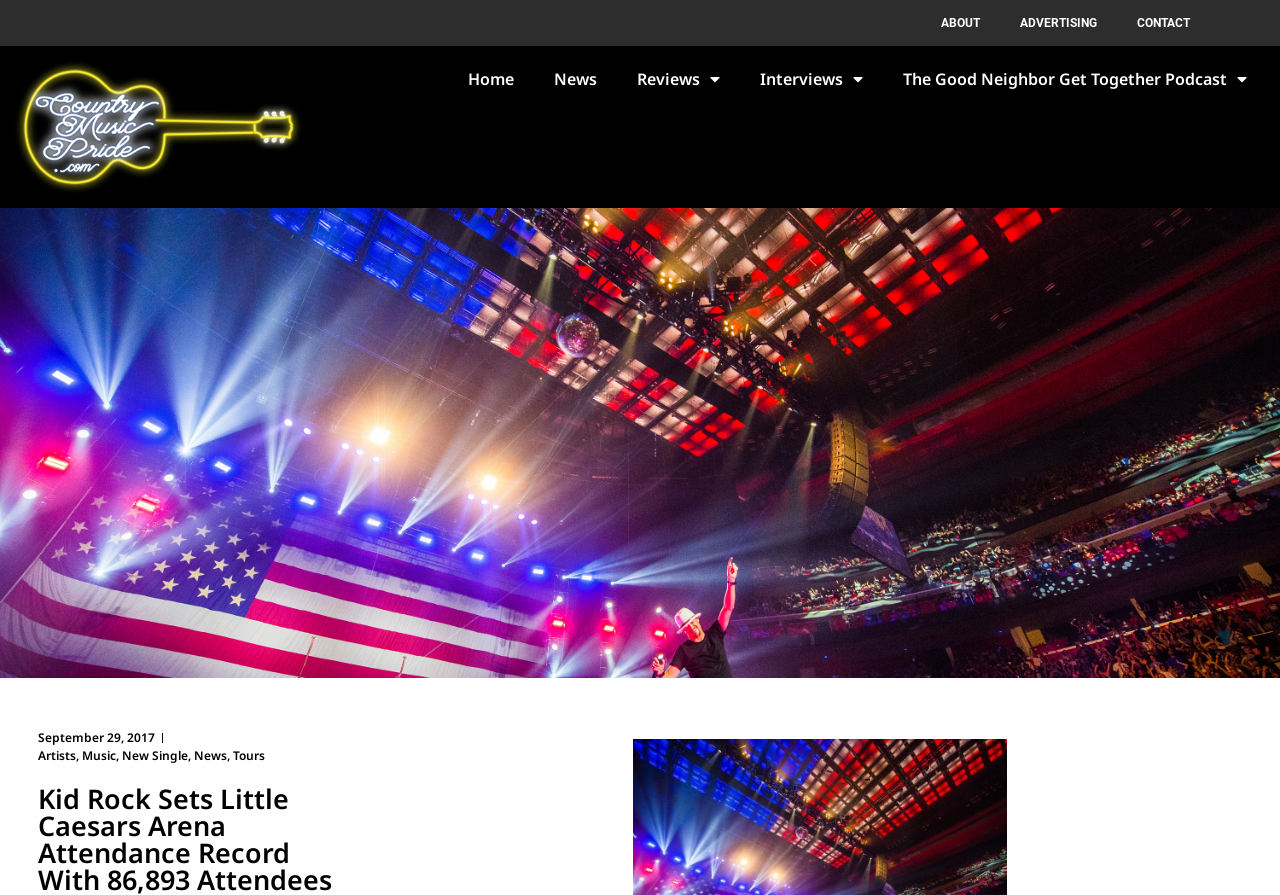What is the date mentioned on the webpage?
Look at the image and answer the question with a single word or phrase.

September 29, 2017